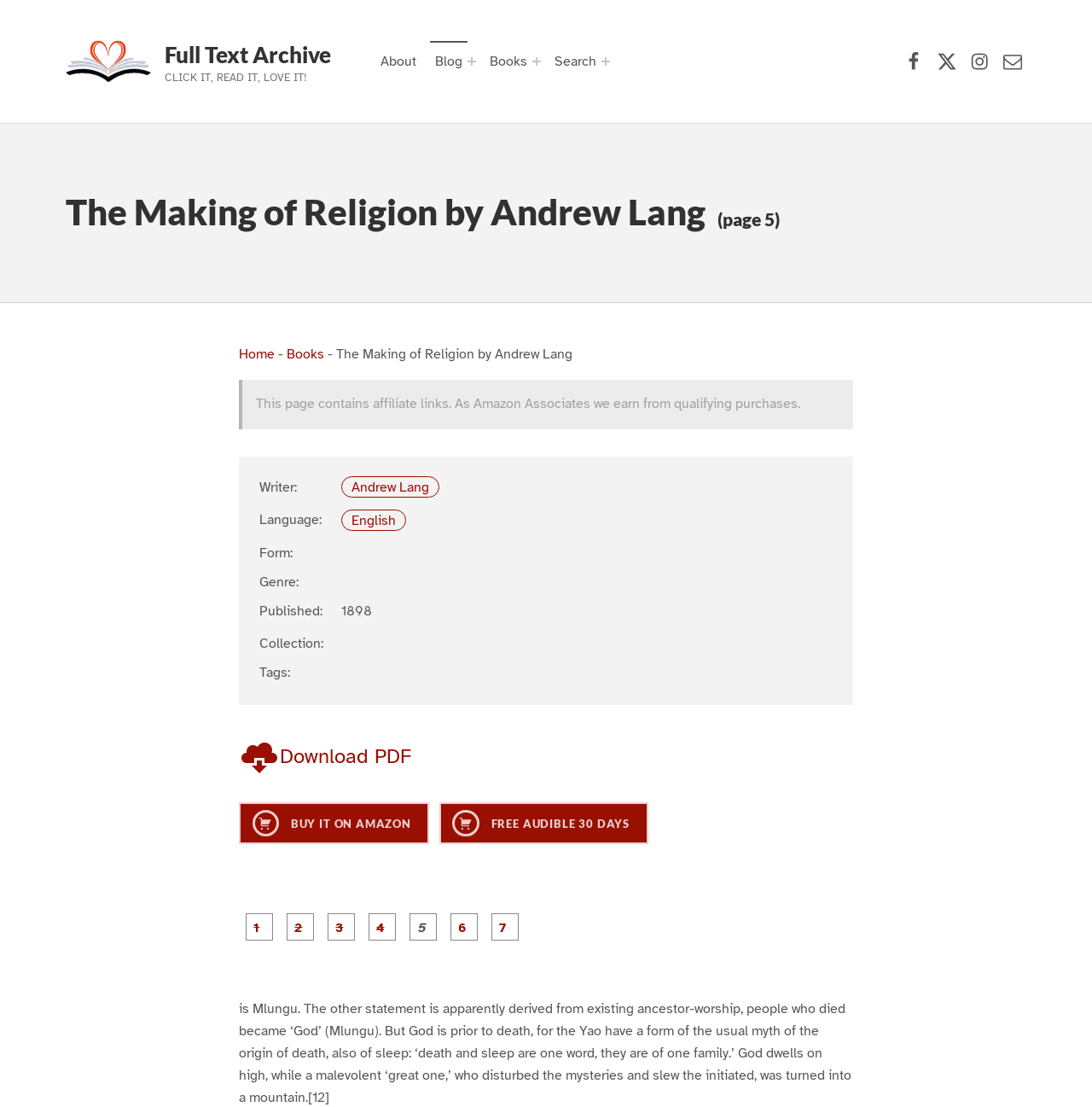Describe all the key features of the webpage in detail.

This webpage is a digital book page, specifically page 5 of 7, titled "The Making of Religion by Andrew Lang". At the top left, there is a "Full Text Archive Logo" image, accompanied by a link to "Full Text Archive" and a promotional text "CLICK IT, READ IT, LOVE IT!". 

To the right of the logo, there is a primary navigation menu with links to "About", "Blog", "Books", and "Search". Below the navigation menu, there is a social media menu with links to "Facebook", "X (formerly Twitter)", "Instagram", and "Contact Us".

The main content of the page is divided into several sections. At the top, there is a heading with the title of the book and a link to the book's main page. Below the heading, there is a breadcrumbs navigation menu showing the path from the homepage to the current page.

The next section contains affiliate links and a disclaimer about earning from qualifying purchases. Following this, there is a section with metadata about the book, including the writer, language, form, genre, publication date, collection, and tags.

Below the metadata, there are two buttons: one to download the book in PDF format and another to buy it on Amazon. Next to these buttons, there is a link to get a free 30-day Audible trial.

At the bottom of the page, there is a pagination navigation menu with links to the previous and next pages of the book, as well as links to all seven pages.

The main content of the page is a passage of text from the book, which discusses the concept of God in the Yao people's mythology.